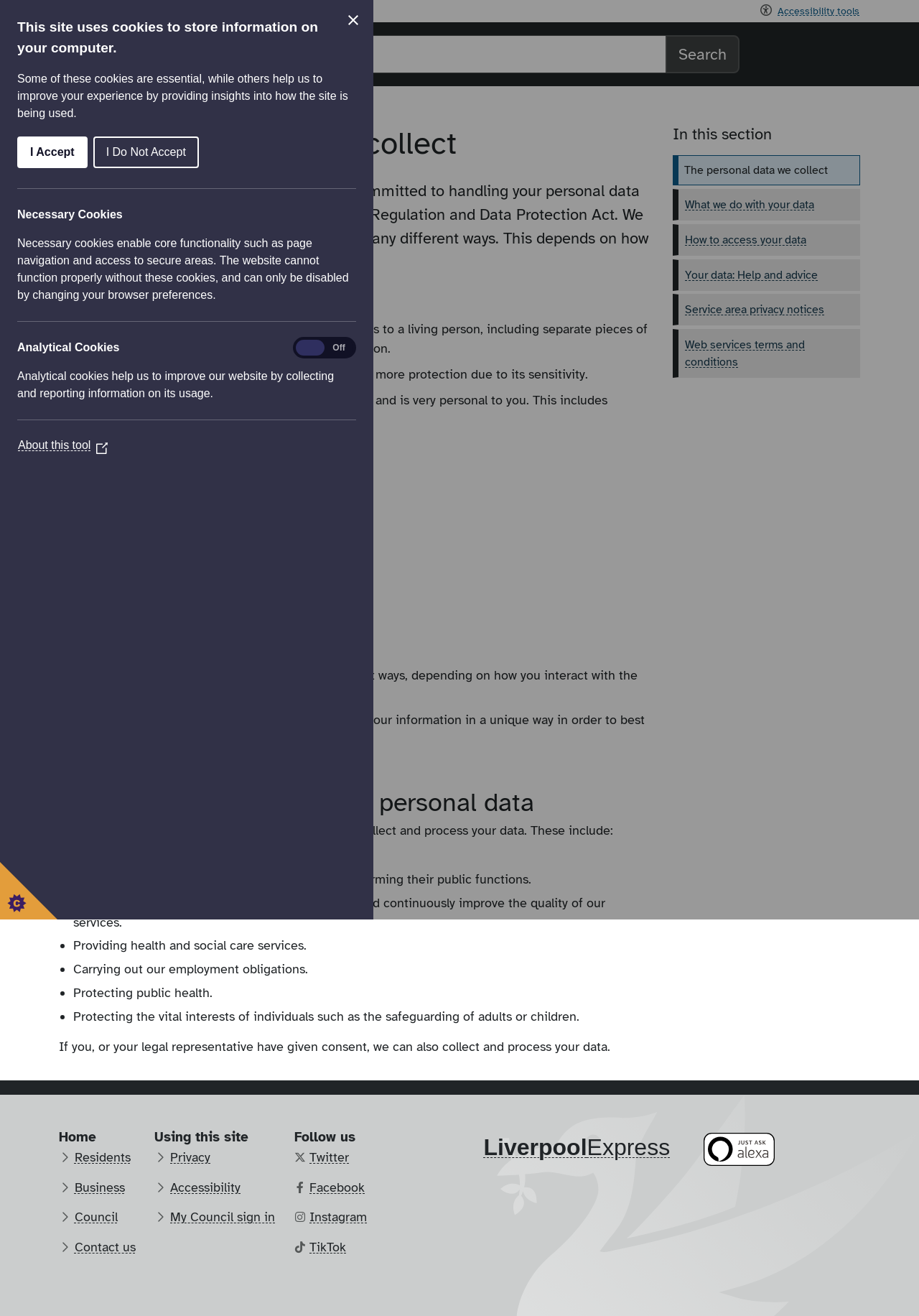Respond concisely with one word or phrase to the following query:
What is the relationship between the council and its service areas?

Each area collects data uniquely